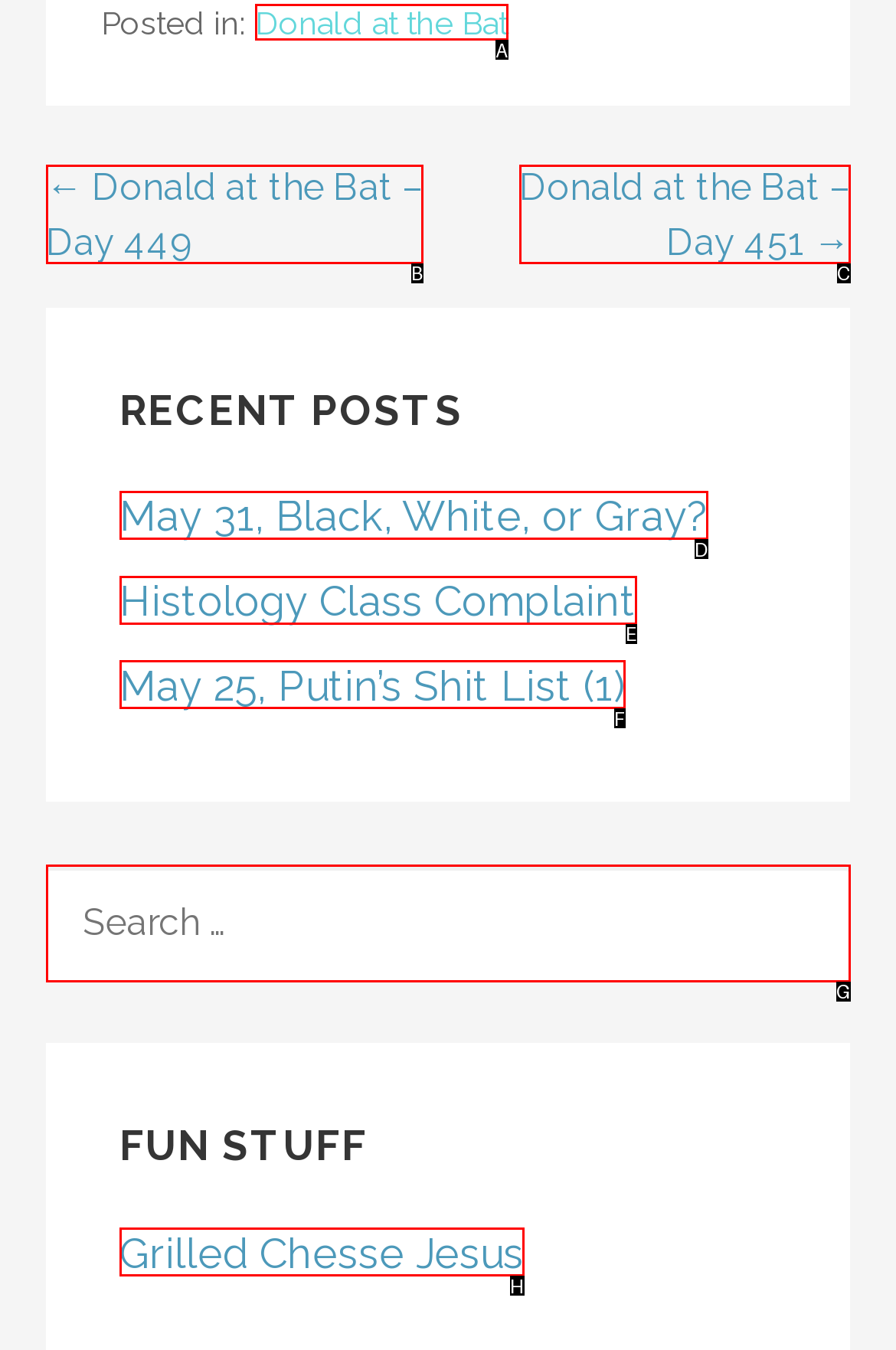Among the marked elements in the screenshot, which letter corresponds to the UI element needed for the task: go to Donald at the Bat?

A